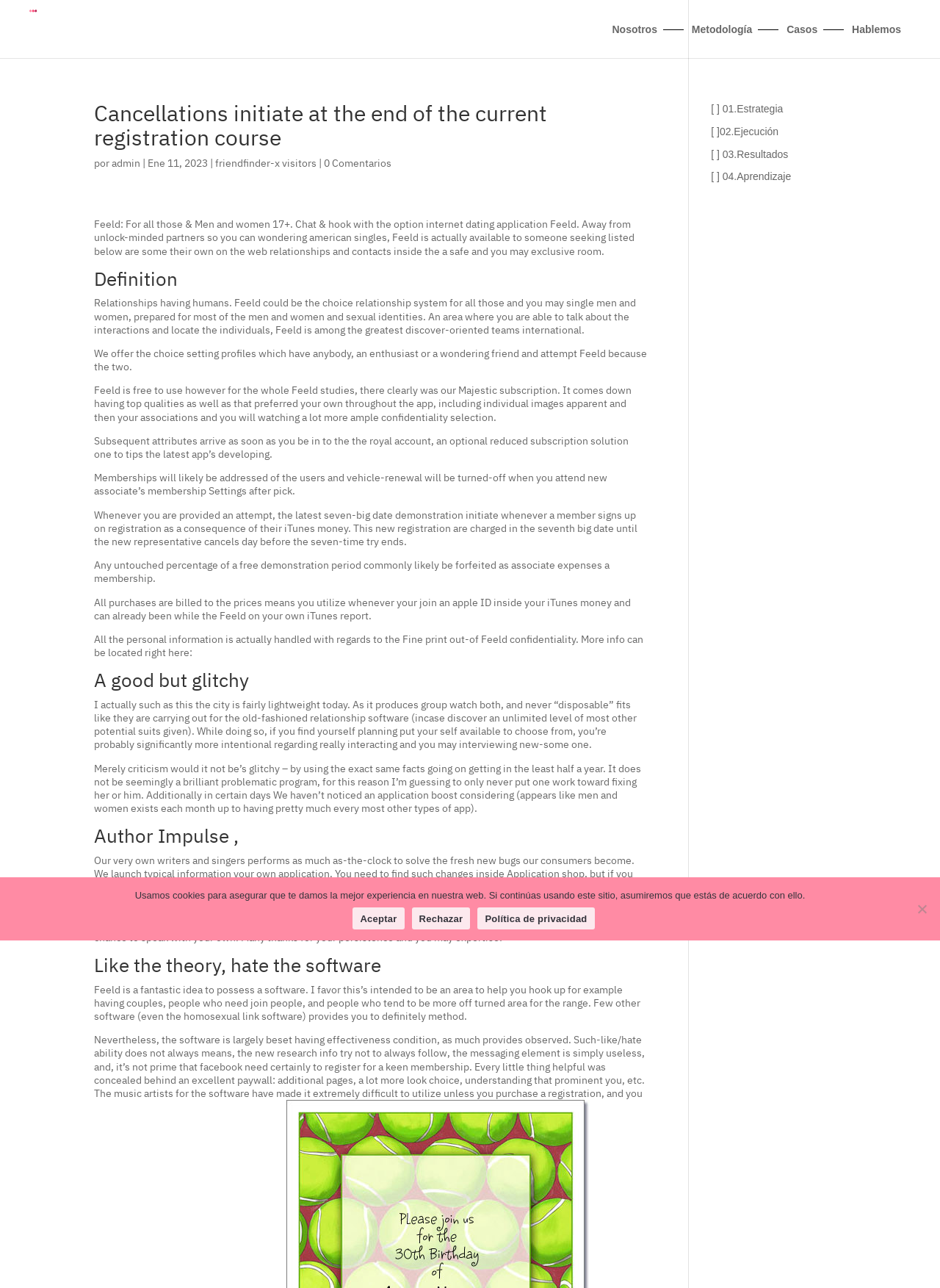Determine the bounding box for the UI element described here: "Casos".

[0.837, 0.019, 0.87, 0.028]